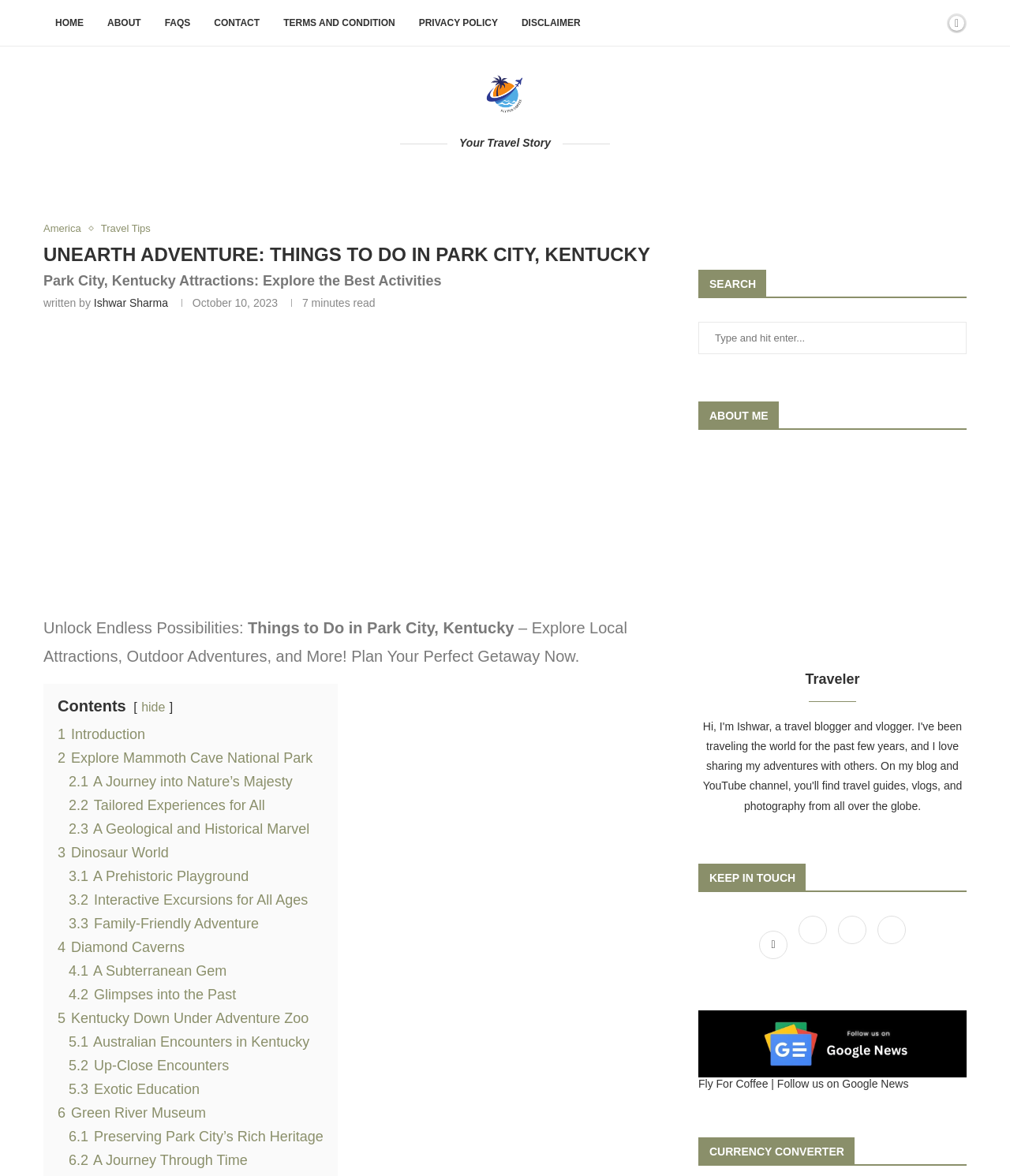Please find the bounding box for the following UI element description. Provide the coordinates in (top-left x, top-left y, bottom-right x, bottom-right y) format, with values between 0 and 1: 3.3 Family-Friendly Adventure

[0.068, 0.779, 0.256, 0.792]